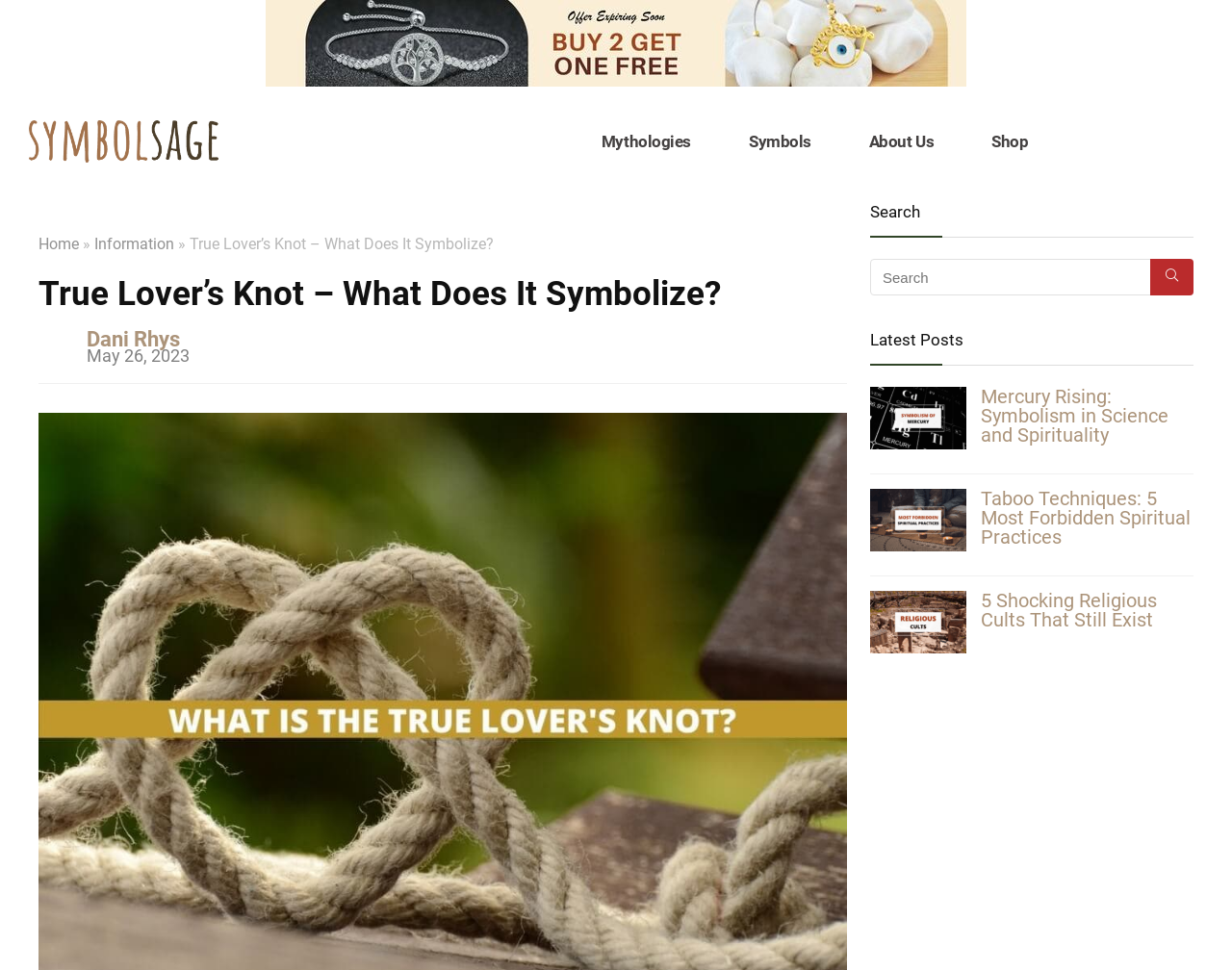Please answer the following query using a single word or phrase: 
What is the navigation menu of this website?

Mythologies, Symbols, About Us, Shop